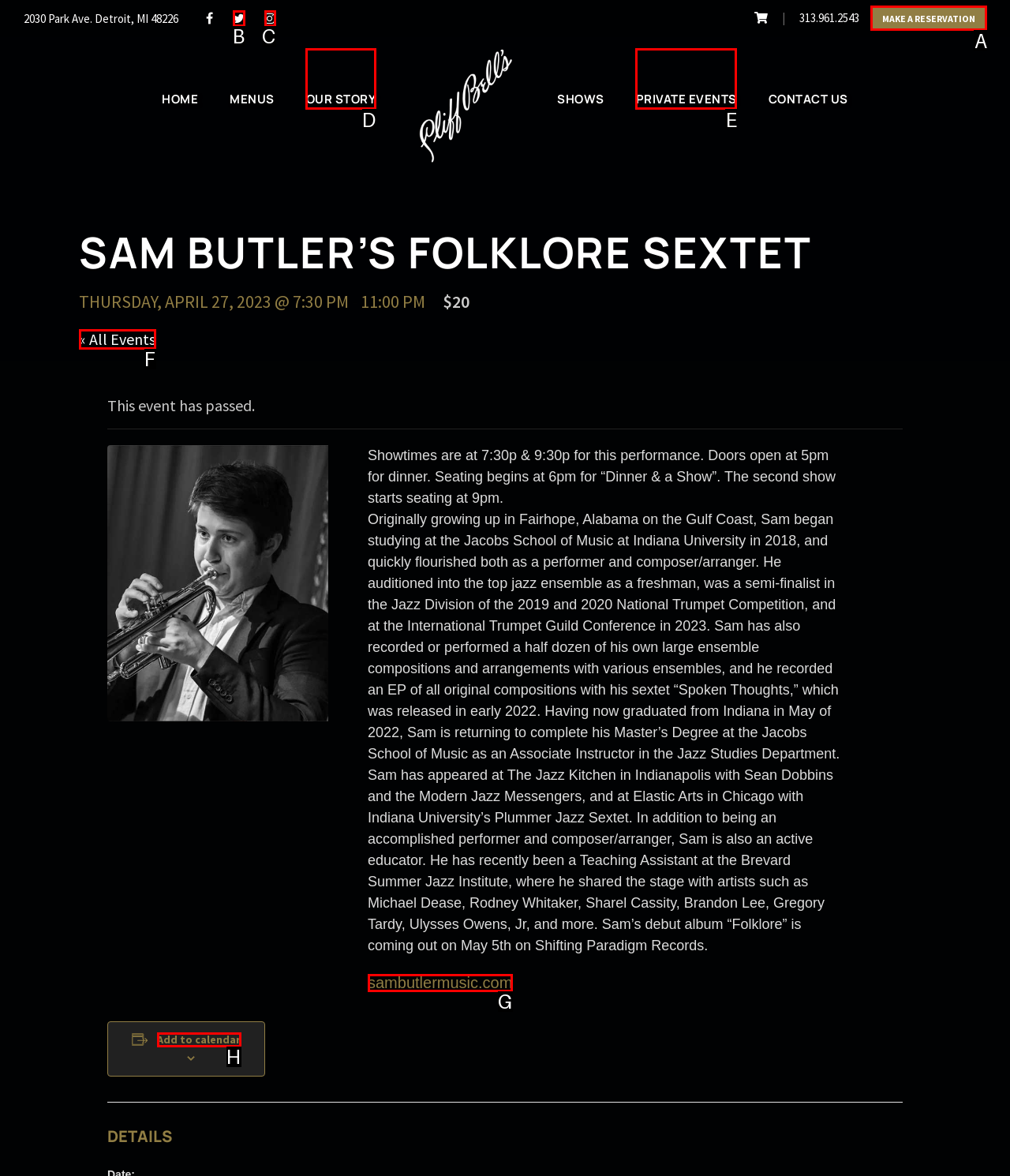Tell me which one HTML element I should click to complete the following task: Make a reservation Answer with the option's letter from the given choices directly.

A